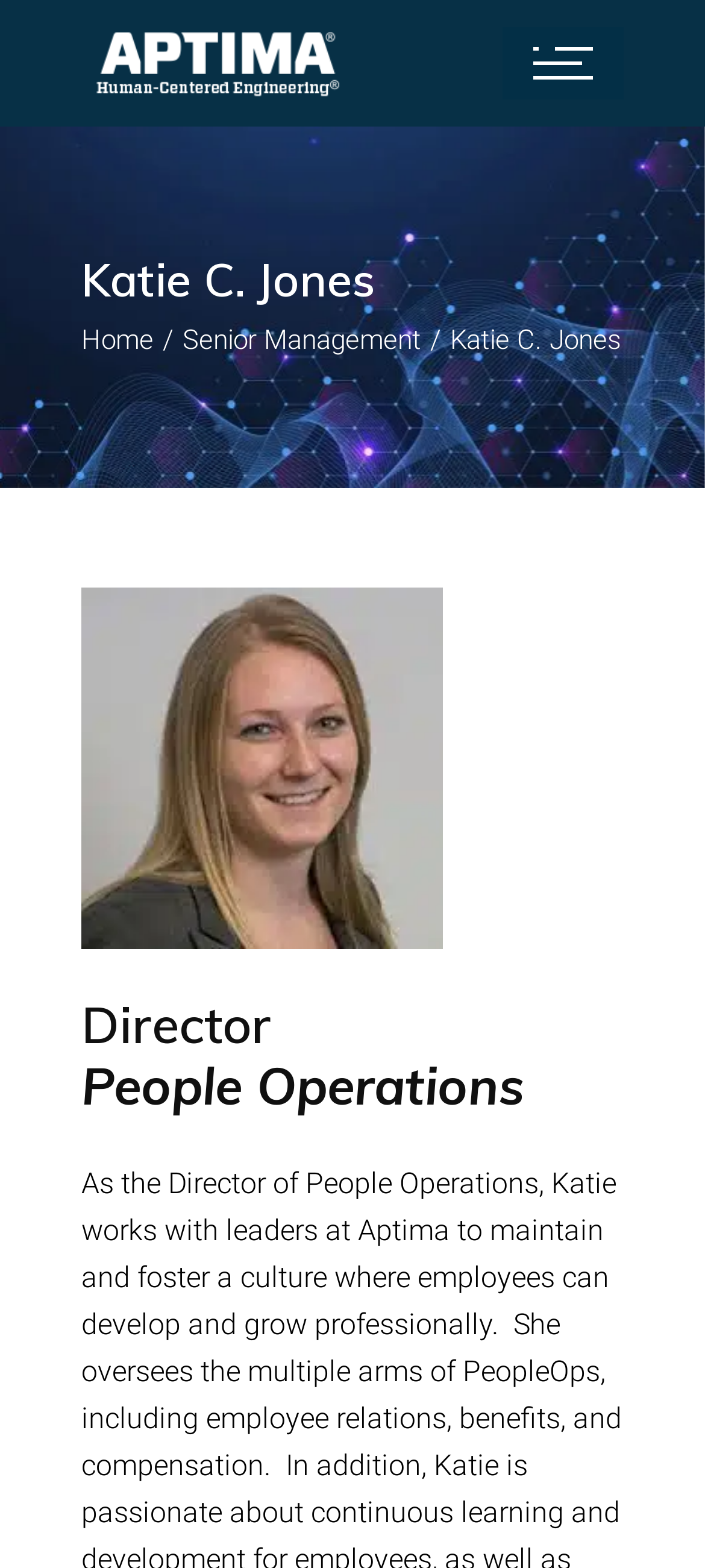Identify the bounding box coordinates for the UI element that matches this description: "open menu".

[0.713, 0.017, 0.885, 0.063]